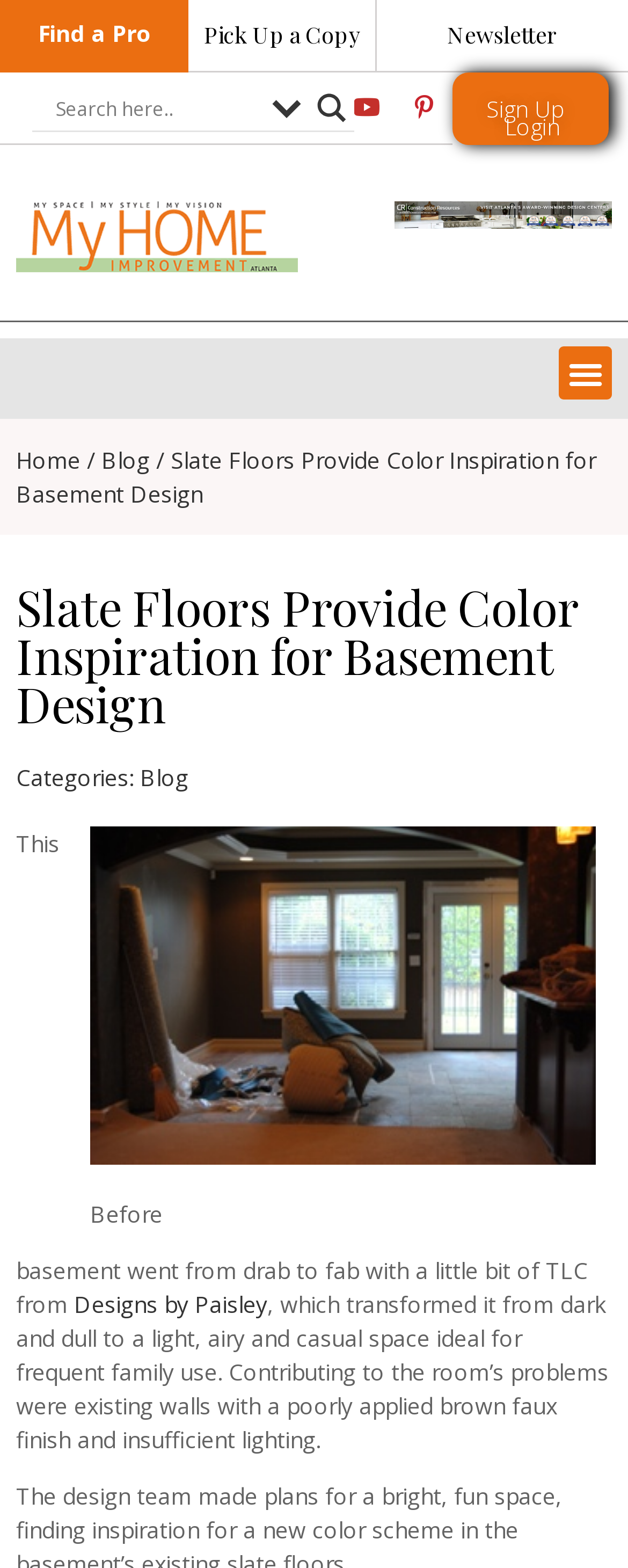Give a short answer to this question using one word or a phrase:
Who transformed the basement?

Designs by Paisley